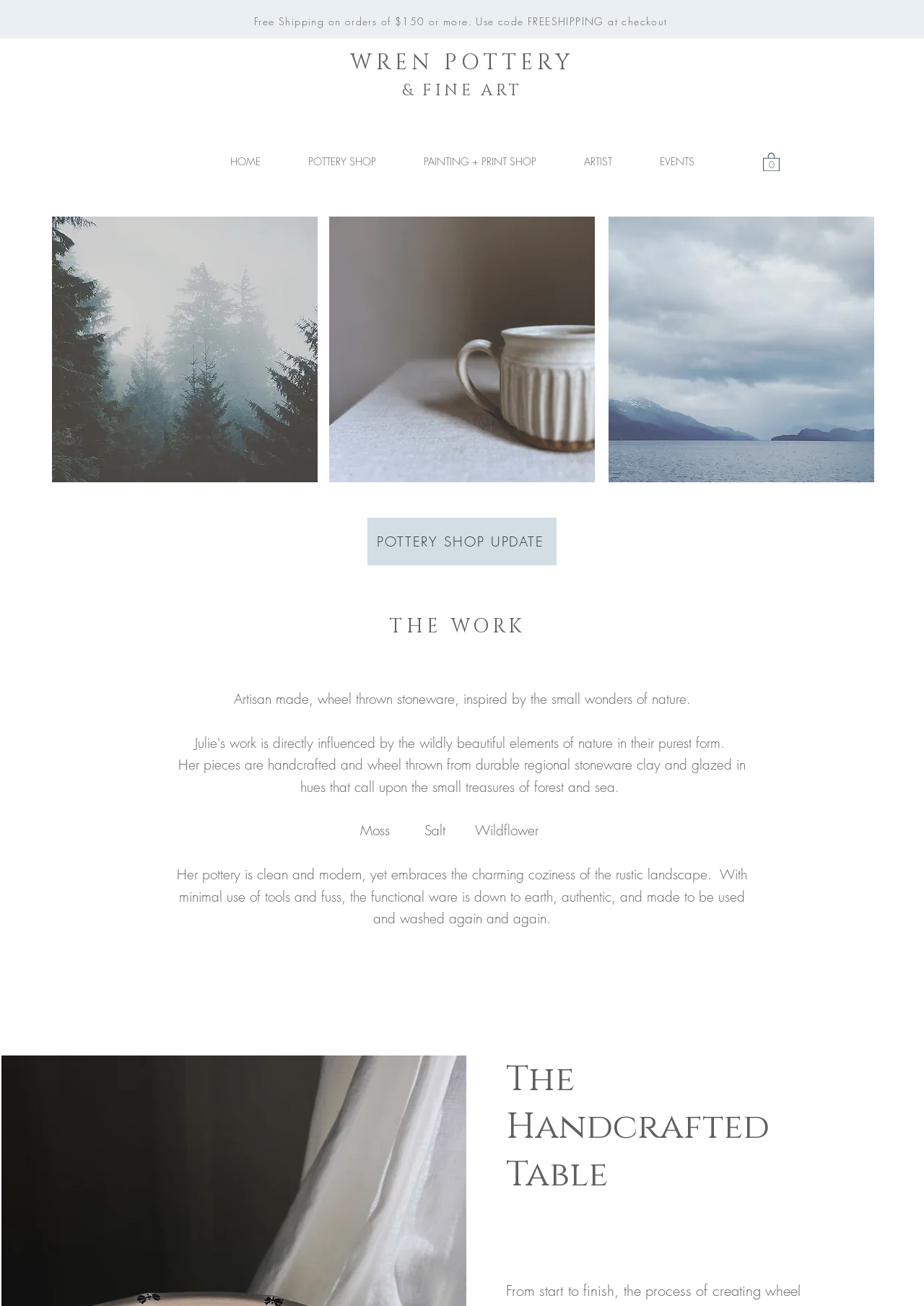Find the bounding box coordinates of the element I should click to carry out the following instruction: "View privacy policy".

None